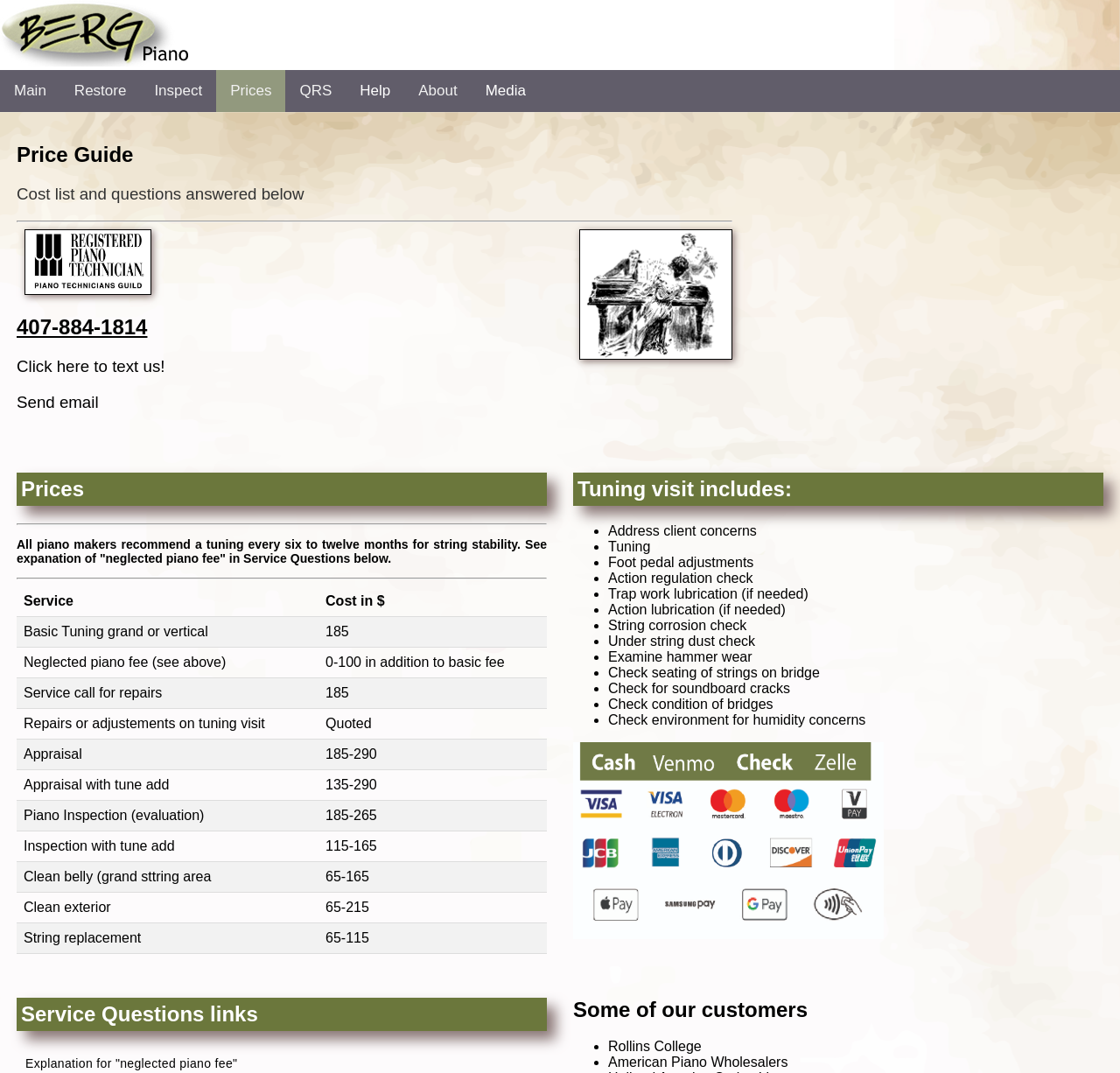Kindly provide the bounding box coordinates of the section you need to click on to fulfill the given instruction: "Click on the 'Help' button".

[0.309, 0.065, 0.361, 0.104]